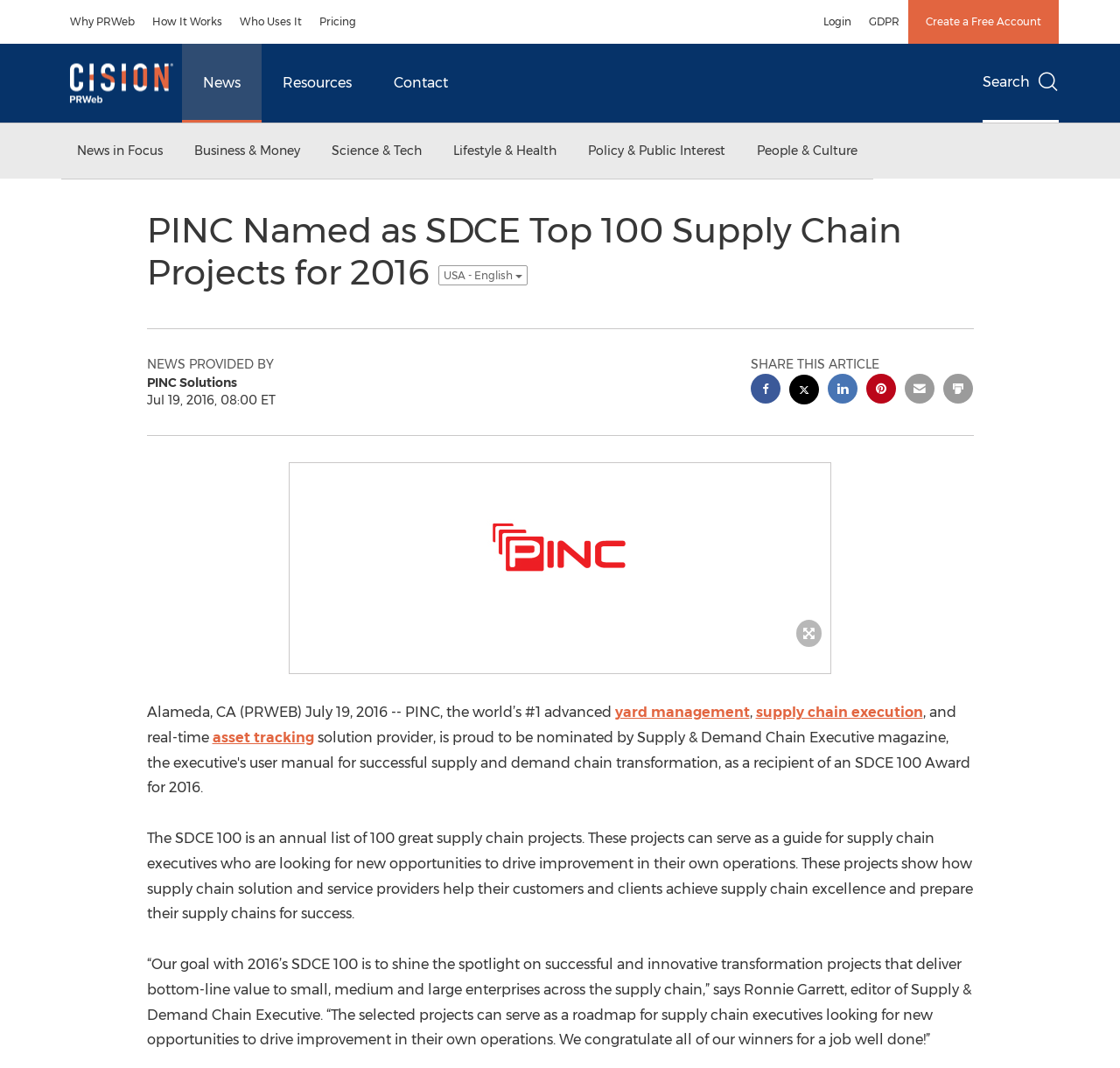Reply to the question below using a single word or brief phrase:
What is the purpose of the SDCE 100?

Guide for supply chain executives